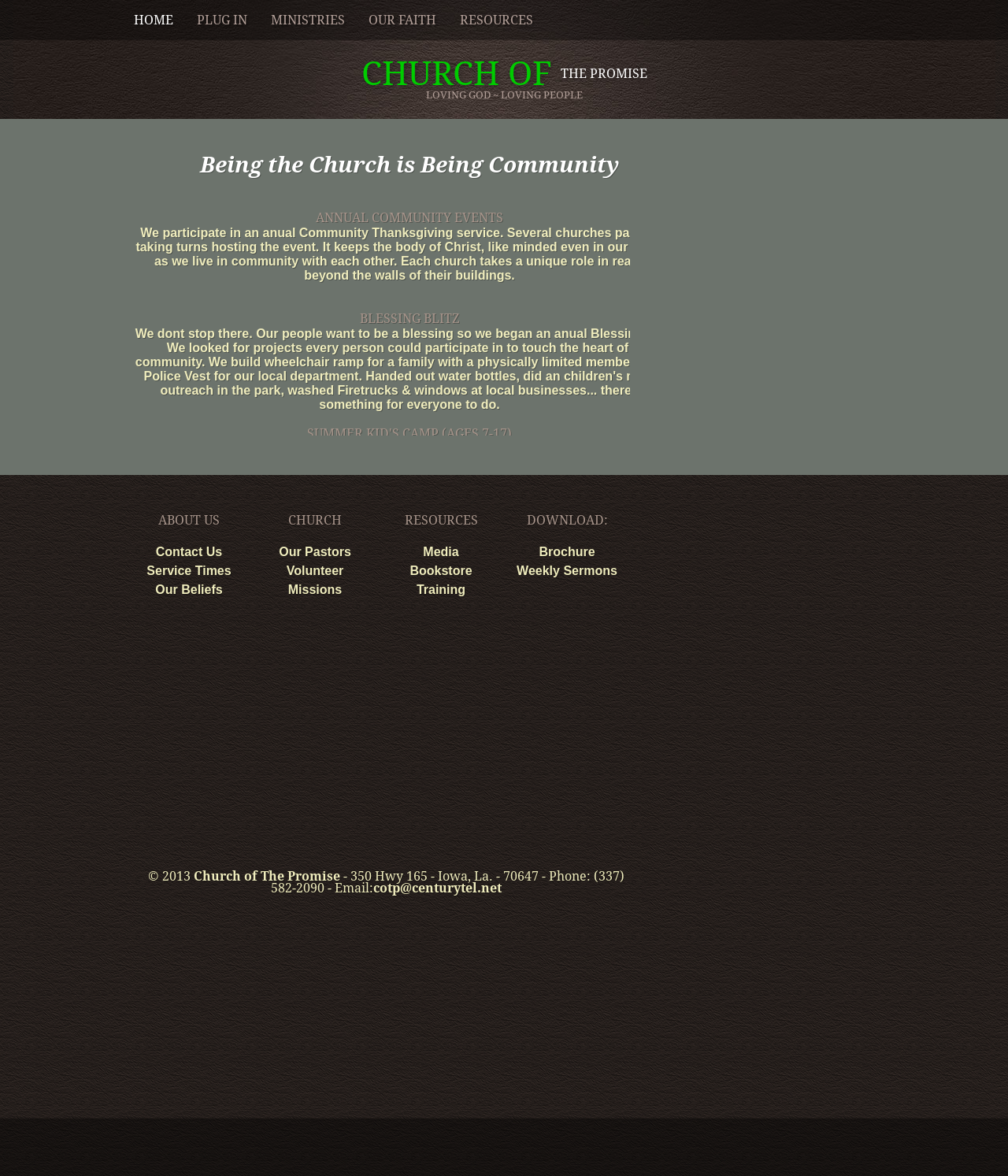What is the location of the church?
Refer to the image and provide a one-word or short phrase answer.

Iowa, La.